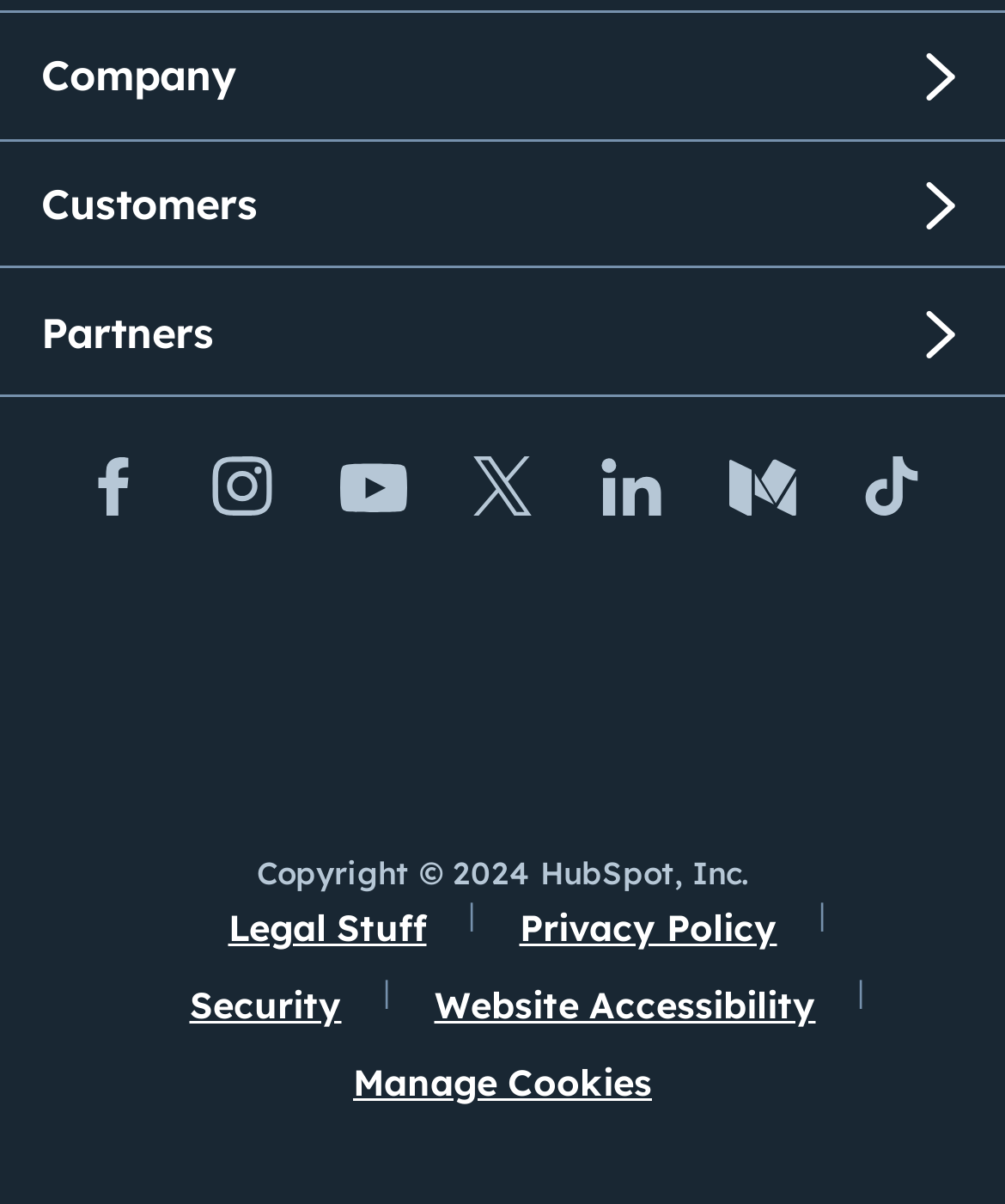Identify the bounding box for the UI element described as: "Manage Cookies". Ensure the coordinates are four float numbers between 0 and 1, formatted as [left, top, right, bottom].

[0.31, 0.867, 0.69, 0.931]